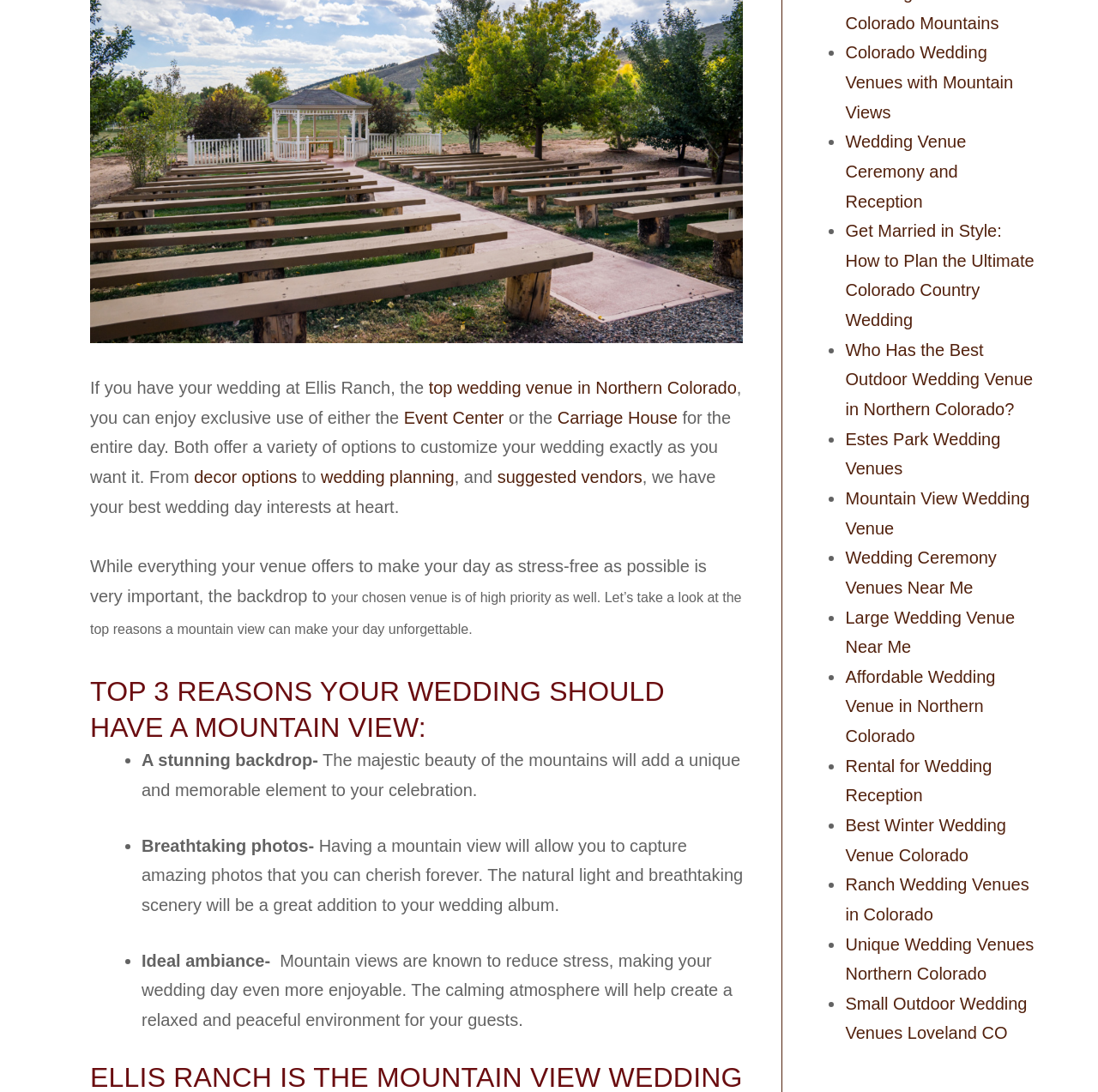Provide the bounding box coordinates of the area you need to click to execute the following instruction: "Explore the Event Center options".

[0.368, 0.374, 0.459, 0.391]